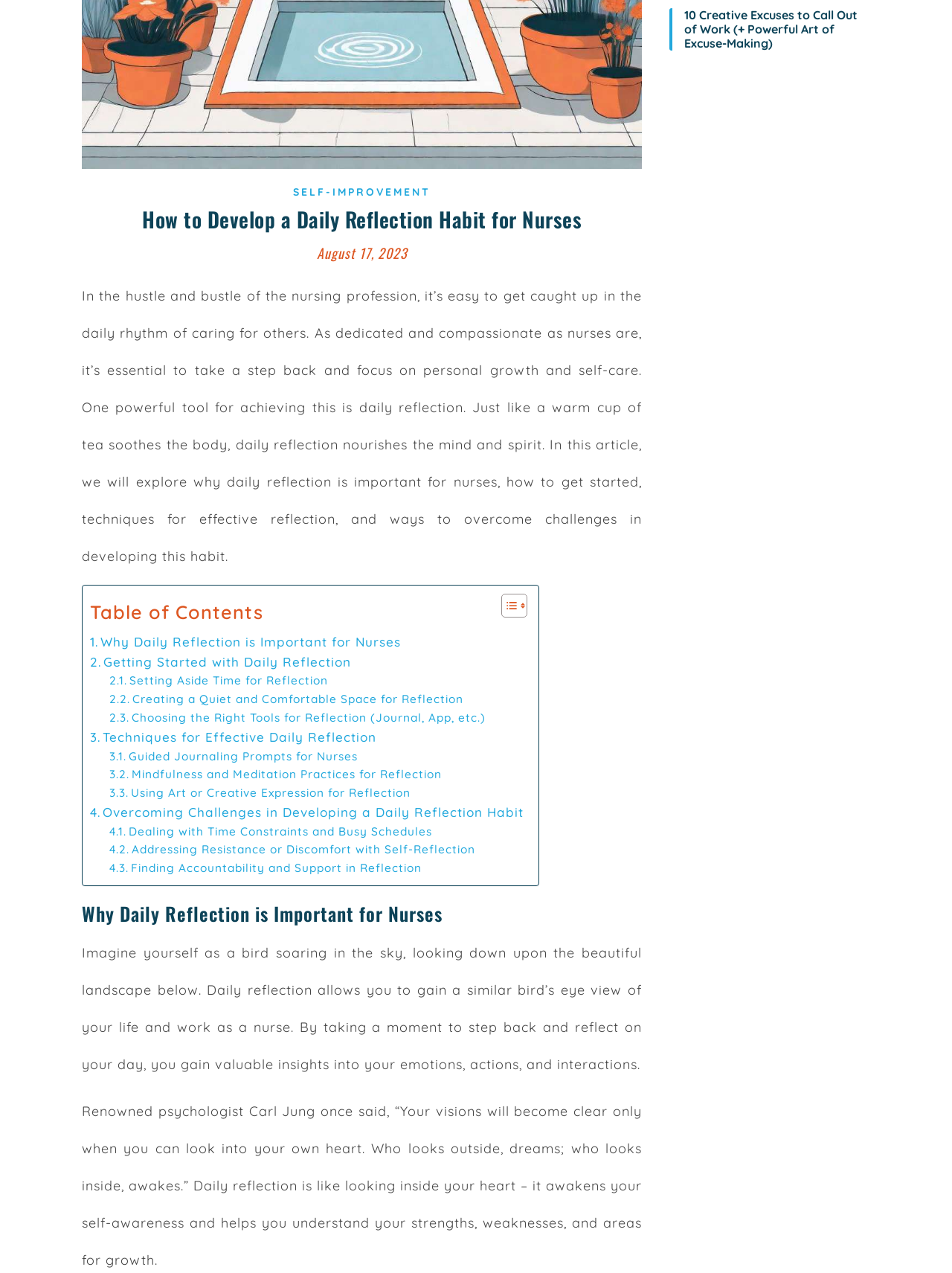For the following element description, predict the bounding box coordinates in the format (top-left x, top-left y, bottom-right x, bottom-right y). All values should be floating point numbers between 0 and 1. Description: Setting Aside Time for Reflection

[0.115, 0.528, 0.344, 0.542]